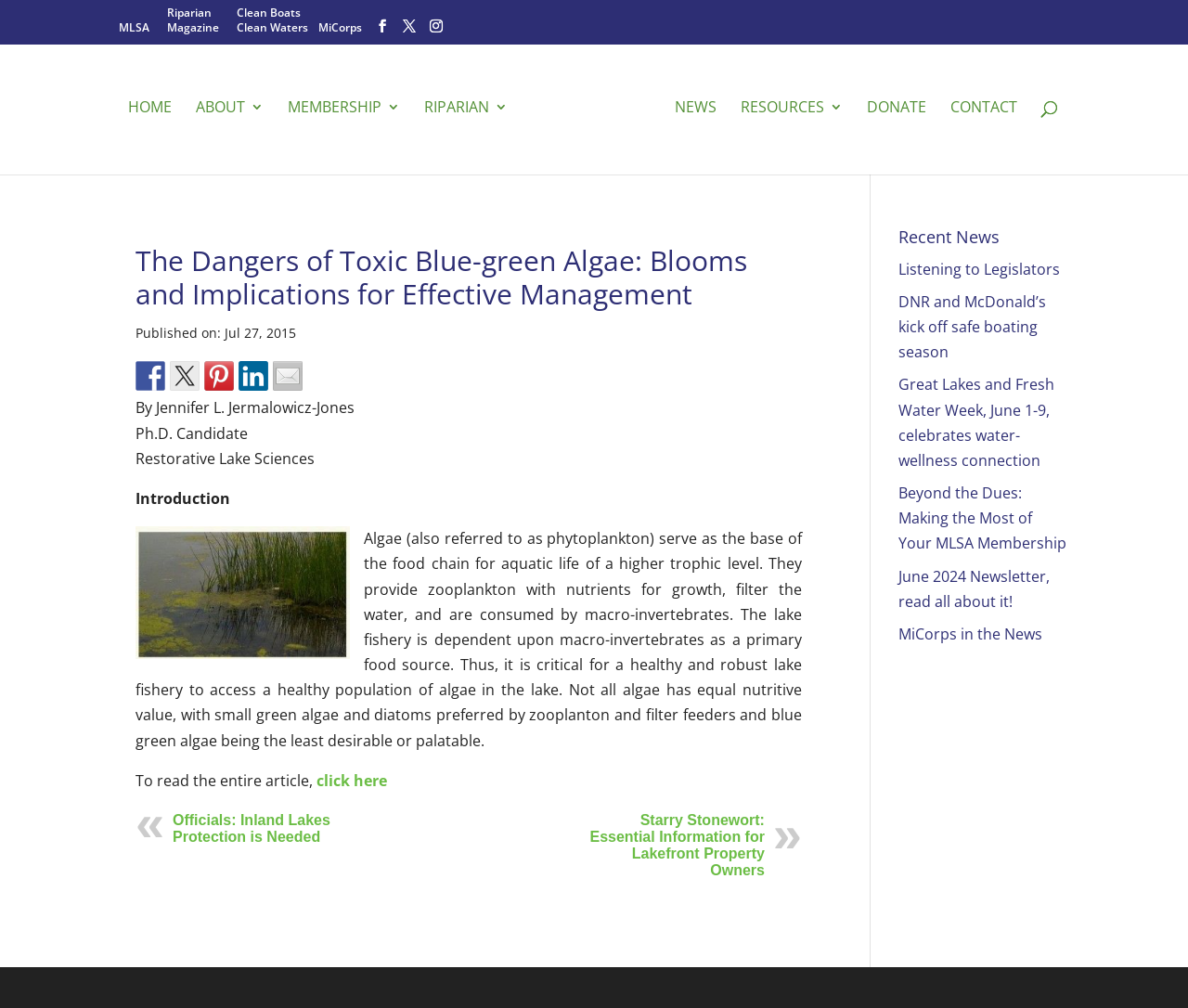Provide a short, one-word or phrase answer to the question below:
What is the name of the magazine?

Riparian Magazine